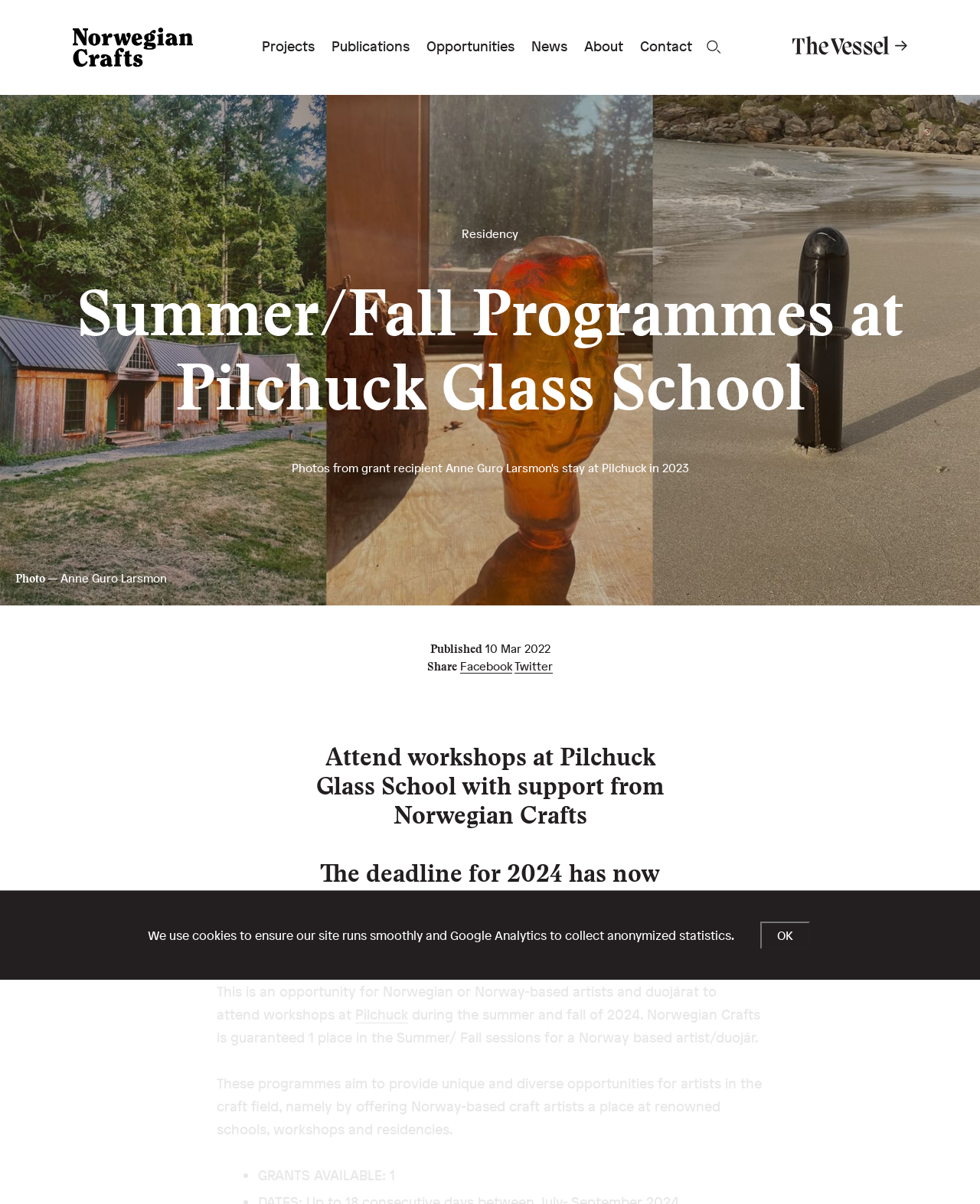Determine the bounding box coordinates for the clickable element to execute this instruction: "Click the Facebook link". Provide the coordinates as four float numbers between 0 and 1, i.e., [left, top, right, bottom].

[0.47, 0.547, 0.523, 0.56]